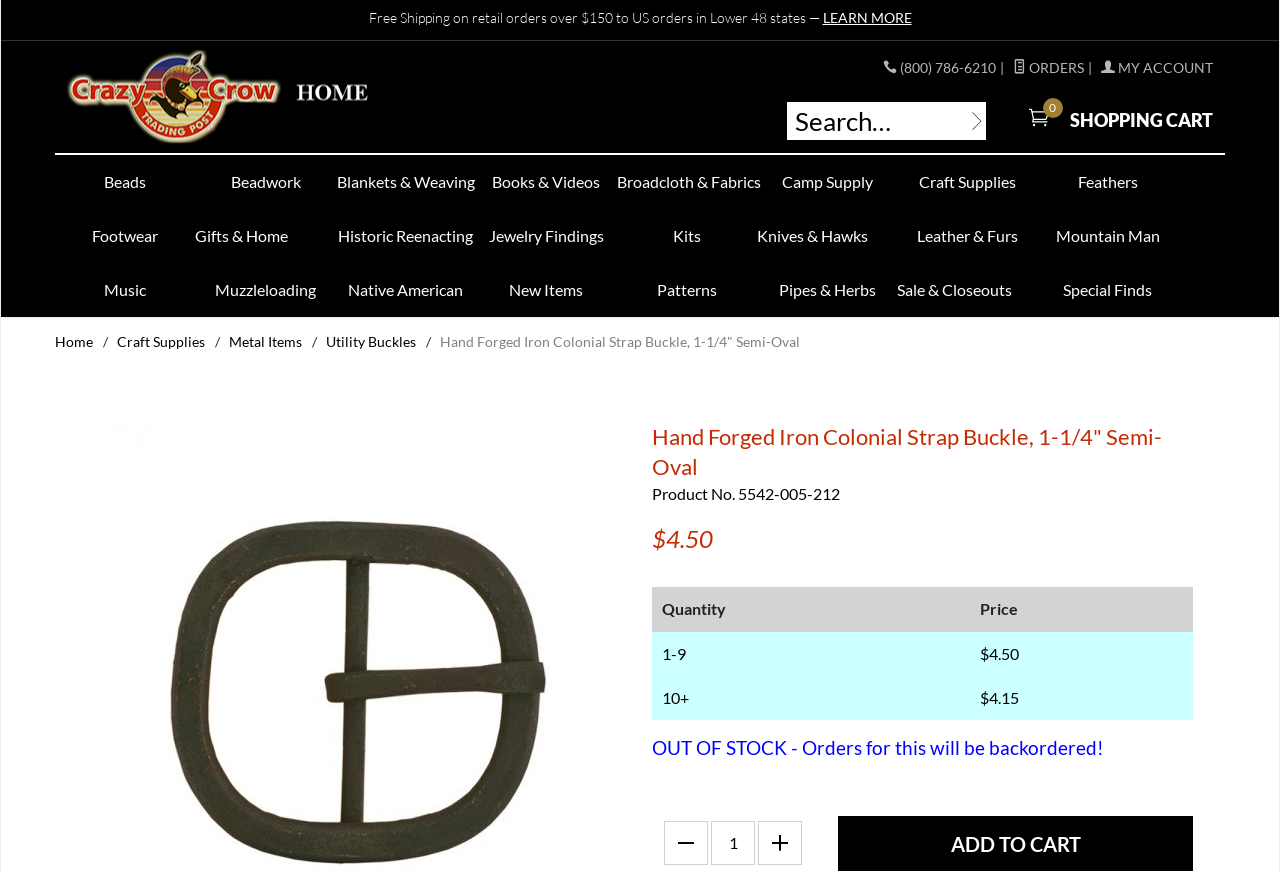Please locate the bounding box coordinates of the element that needs to be clicked to achieve the following instruction: "View Beads category". The coordinates should be four float numbers between 0 and 1, i.e., [left, top, right, bottom].

[0.043, 0.178, 0.153, 0.24]